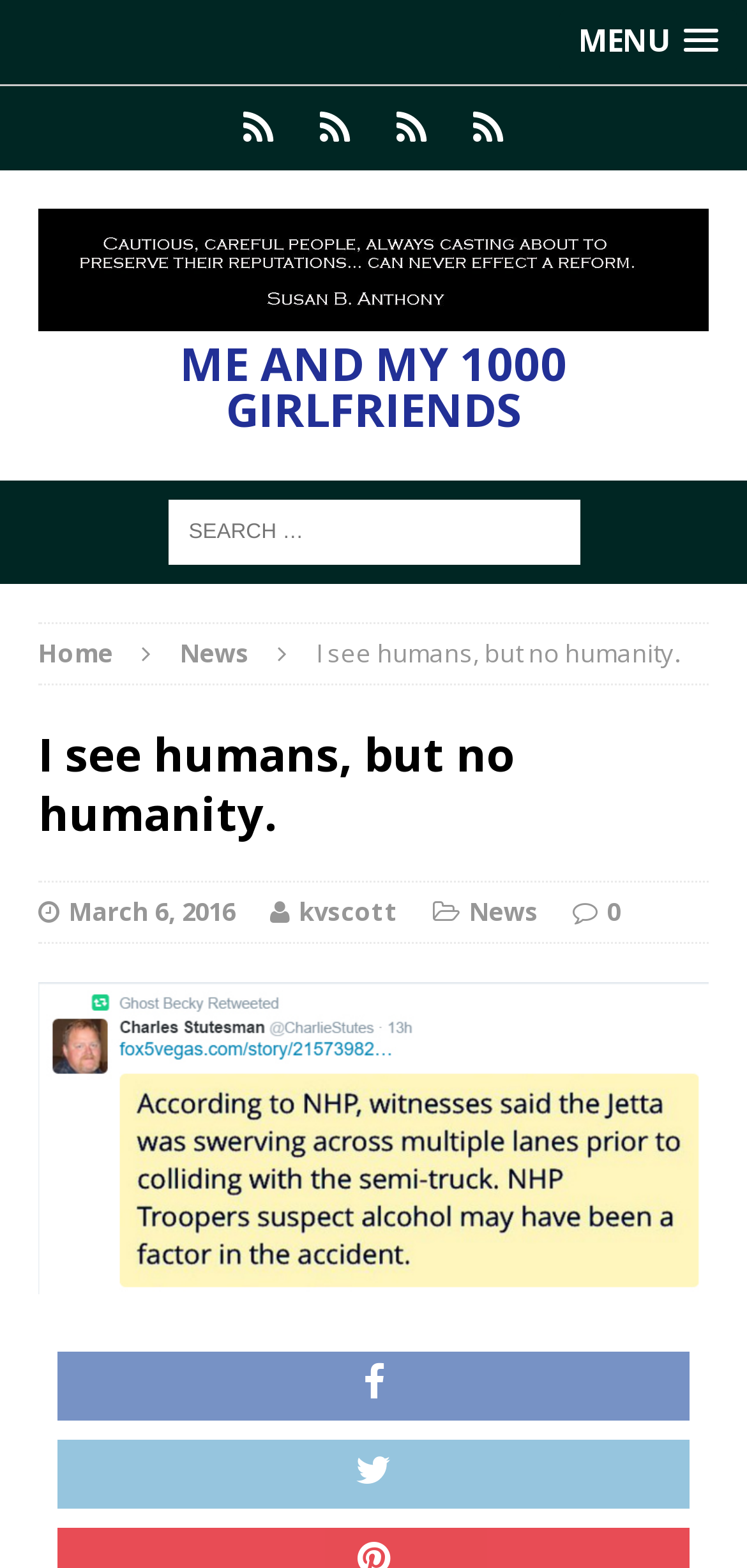Locate and extract the headline of this webpage.

I see humans, but no humanity.